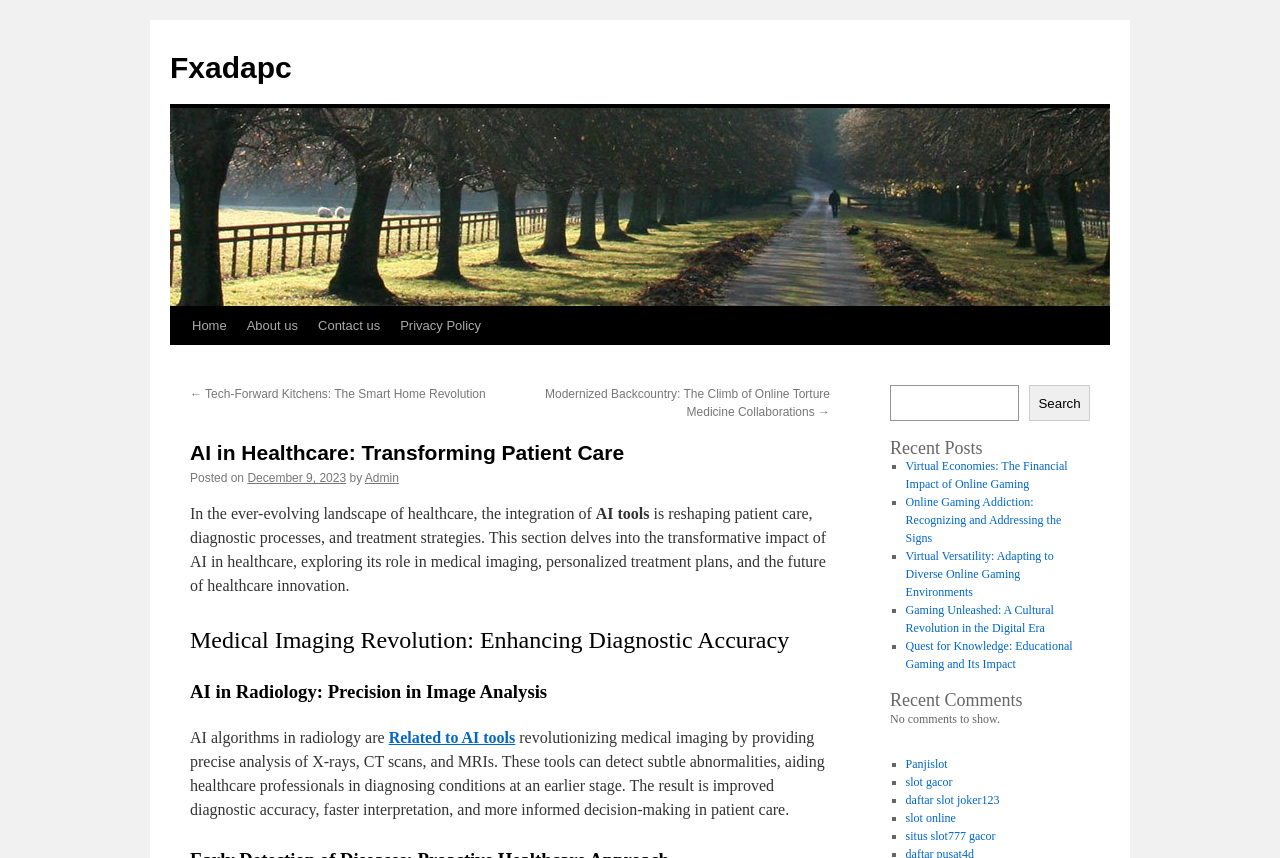What is the topic of the webpage?
Provide a detailed and extensive answer to the question.

Based on the webpage content, I can see that the topic is about the integration of AI tools in healthcare, specifically how it is transforming patient care, diagnostic processes, and treatment strategies.